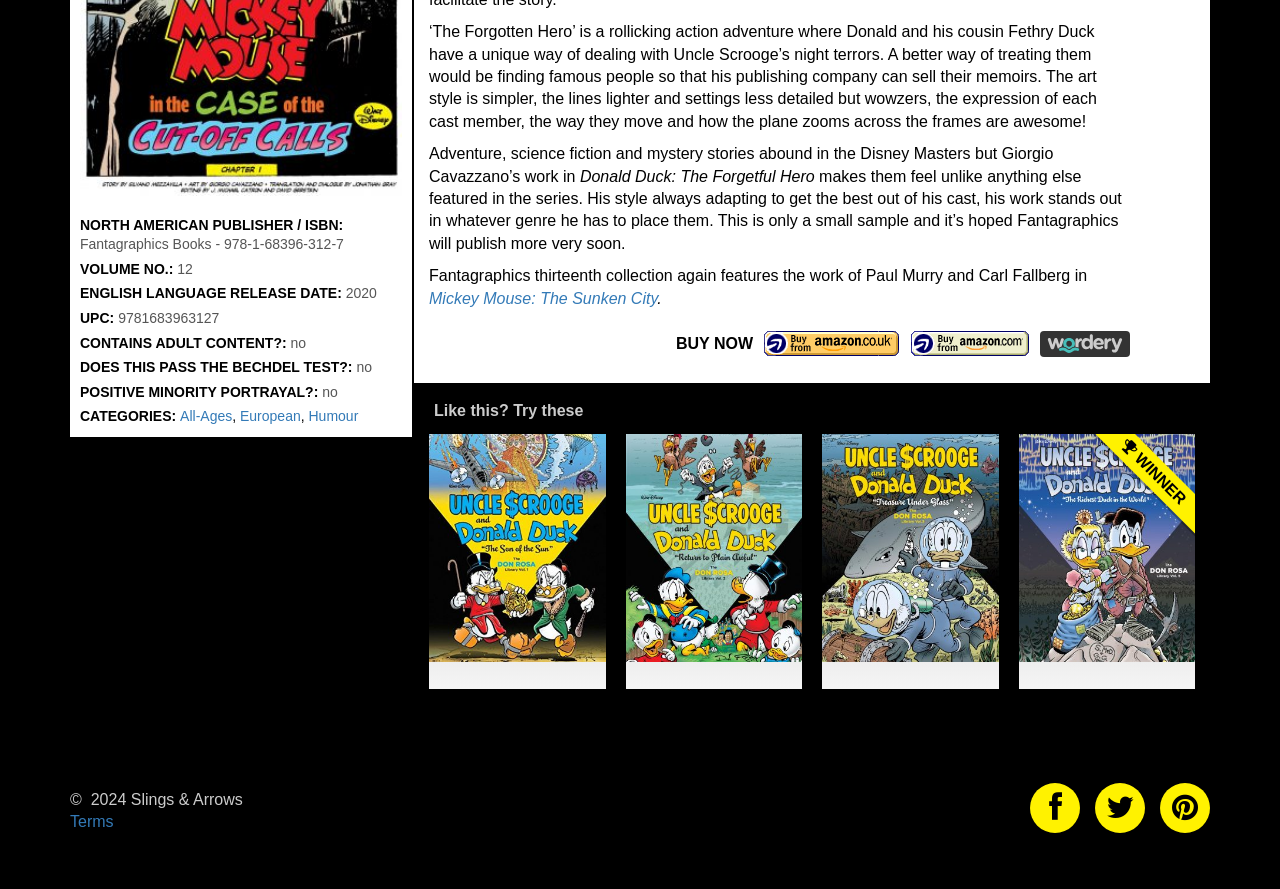How many related books are recommended?
Kindly answer the question with as much detail as you can.

The number of related books recommended can be found by counting the number of links under the heading 'Like this? Try these', which are 'Uncle Scrooge and Donald Duck: The Son of the Sun – The Don Rosa Library Vol. 1', 'Uncle Scrooge and Donald Duck: Return to Plain Awful – The Don Rosa Library Vol. 2', 'Uncle Scrooge and Donald Duck: Treasure Under Glass – The Don Rosa Library Vol. 3', and 'Uncle Scrooge and Donald Duck: The Richest Duck in the World – The Don Rosa Library Vol. 5'.